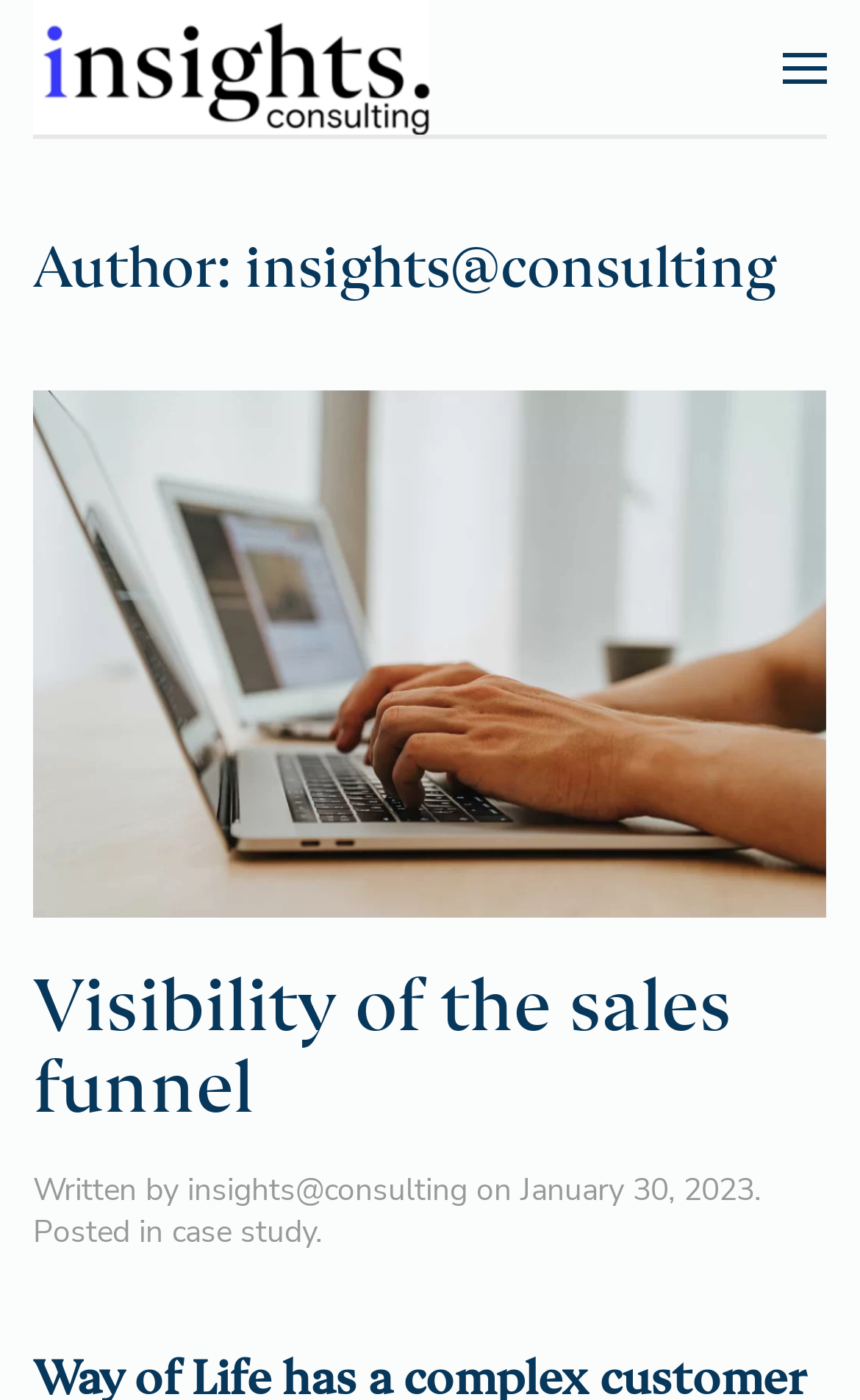What category is the article posted in?
Please look at the screenshot and answer in one word or a short phrase.

case study